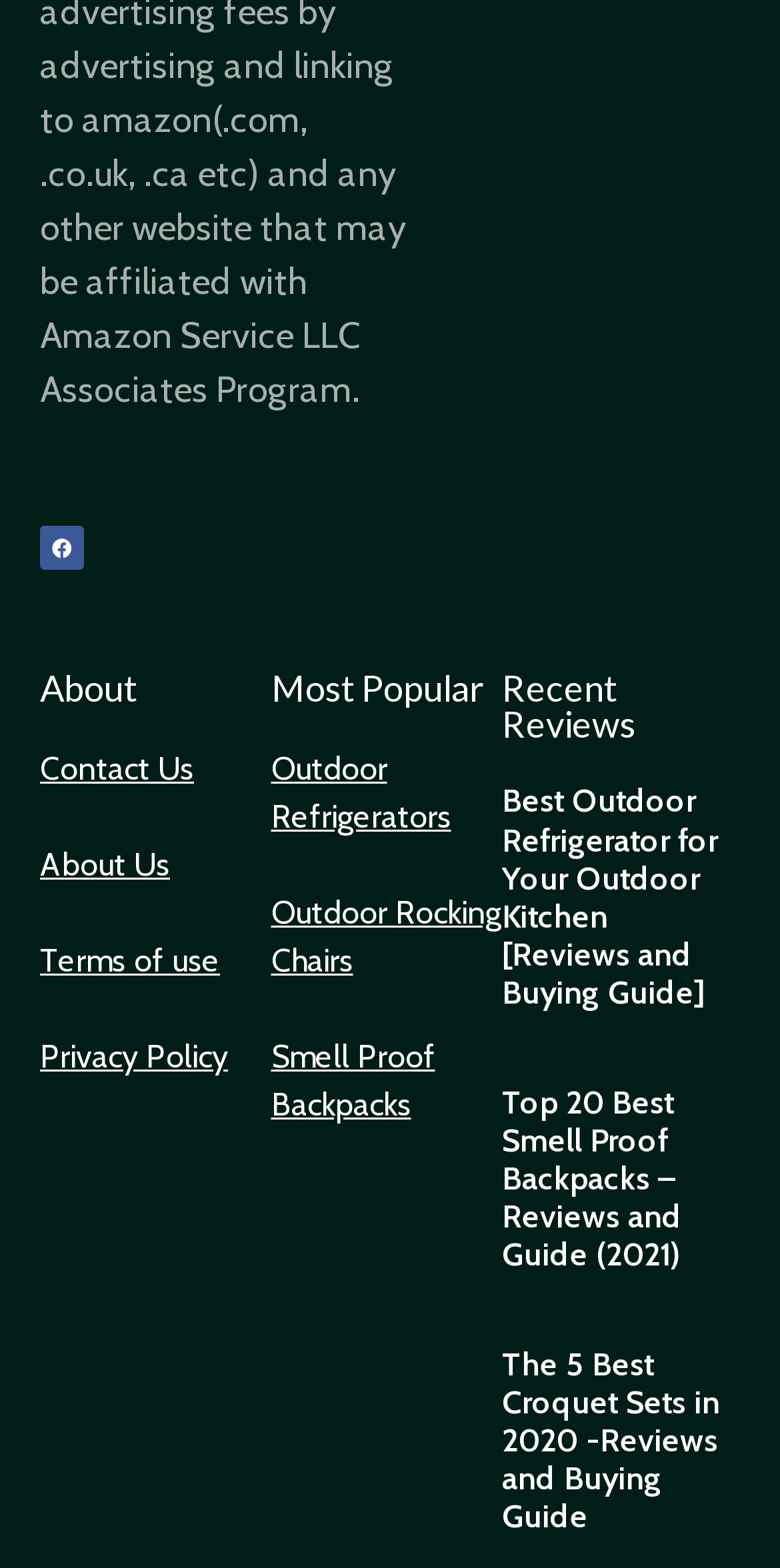How many recent reviews are listed?
Give a one-word or short phrase answer based on the image.

3